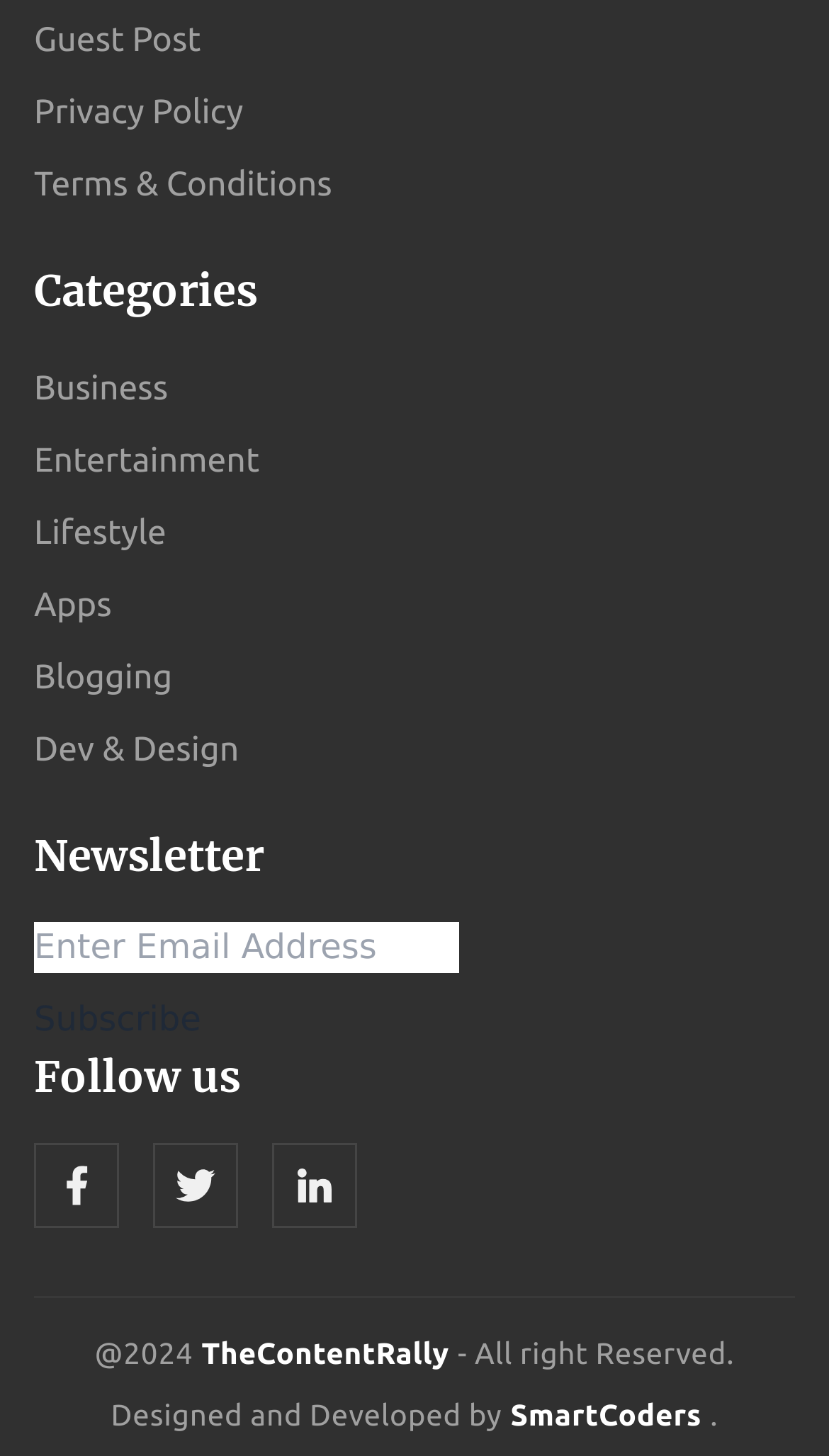Please find the bounding box coordinates (top-left x, top-left y, bottom-right x, bottom-right y) in the screenshot for the UI element described as follows: name="submit" value="Subscribe"

[0.041, 0.682, 0.243, 0.717]